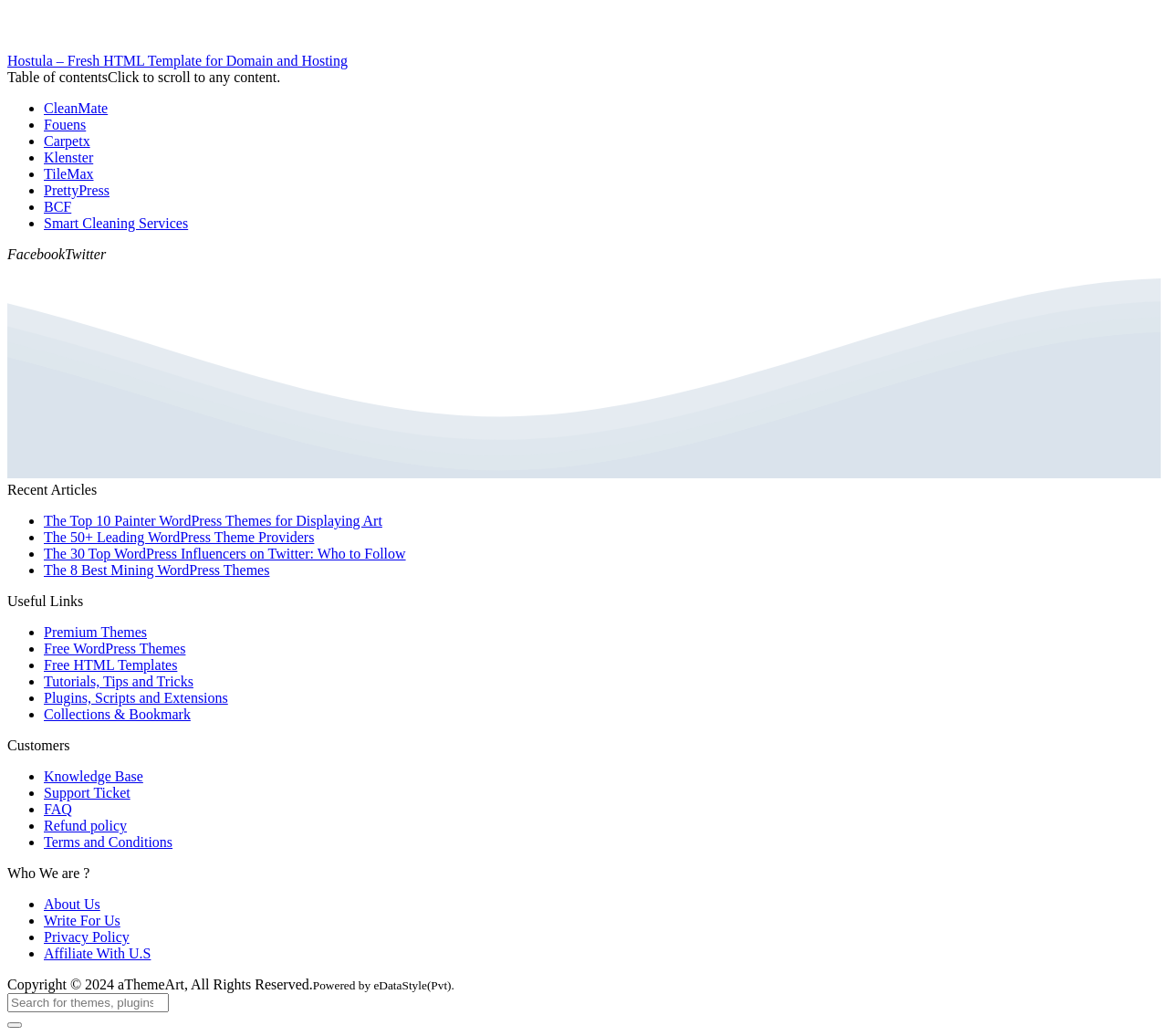Please determine the bounding box coordinates of the section I need to click to accomplish this instruction: "Click on the 'About Us' link".

[0.038, 0.865, 0.086, 0.88]